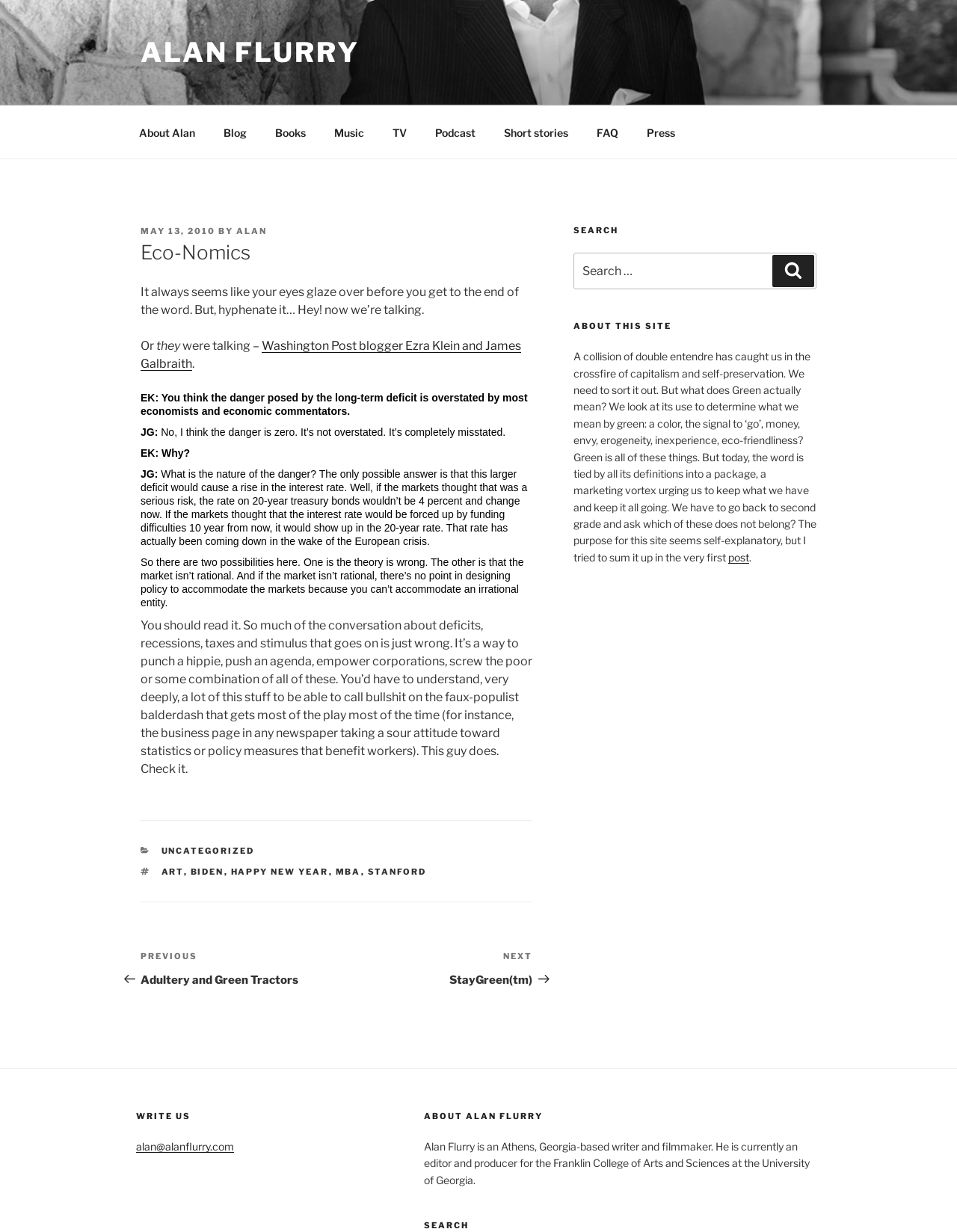What is the date of the blog post?
From the image, provide a succinct answer in one word or a short phrase.

MAY 13, 2010